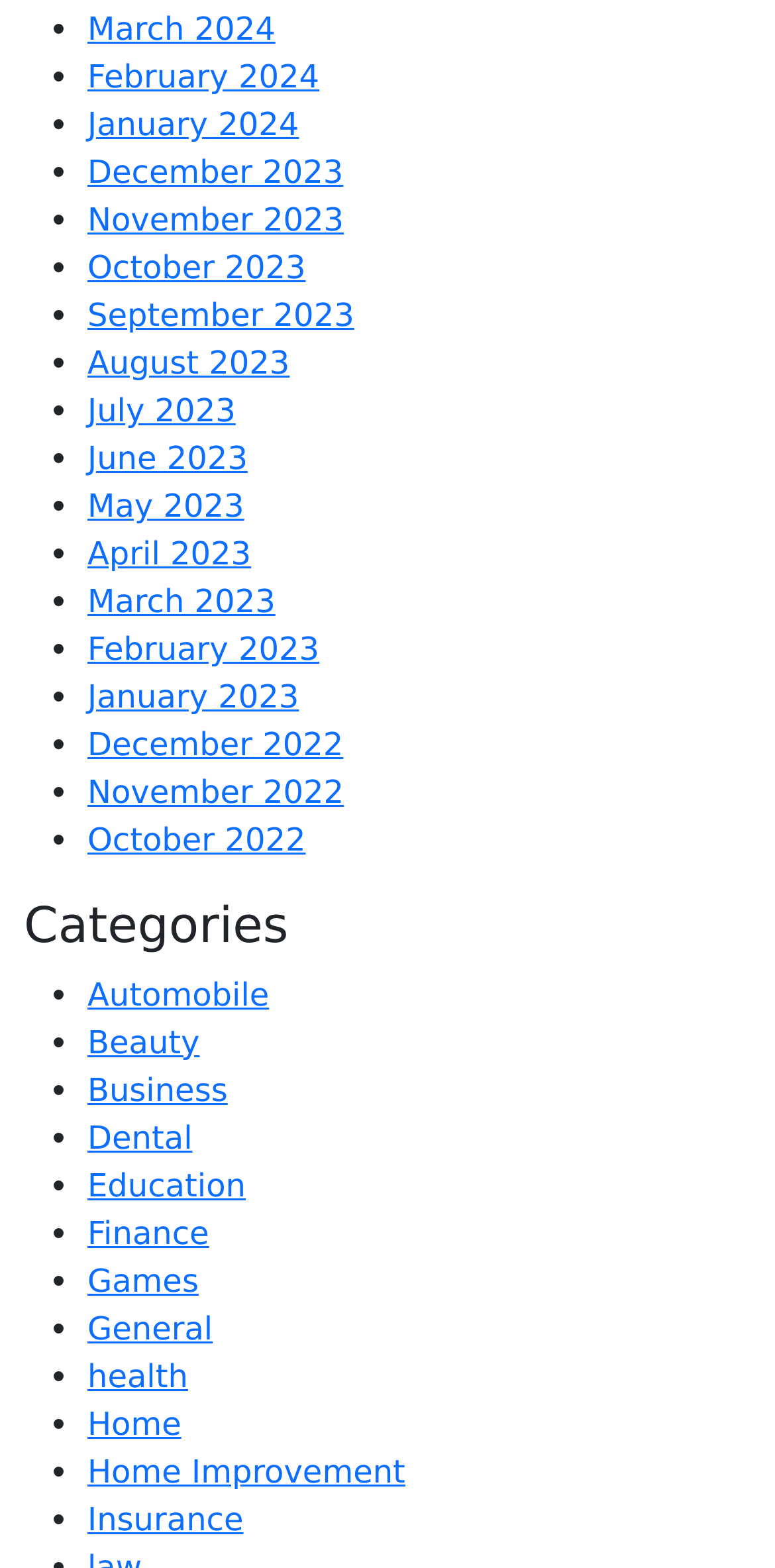Can you determine the bounding box coordinates of the area that needs to be clicked to fulfill the following instruction: "View January 2023"?

[0.113, 0.432, 0.386, 0.456]